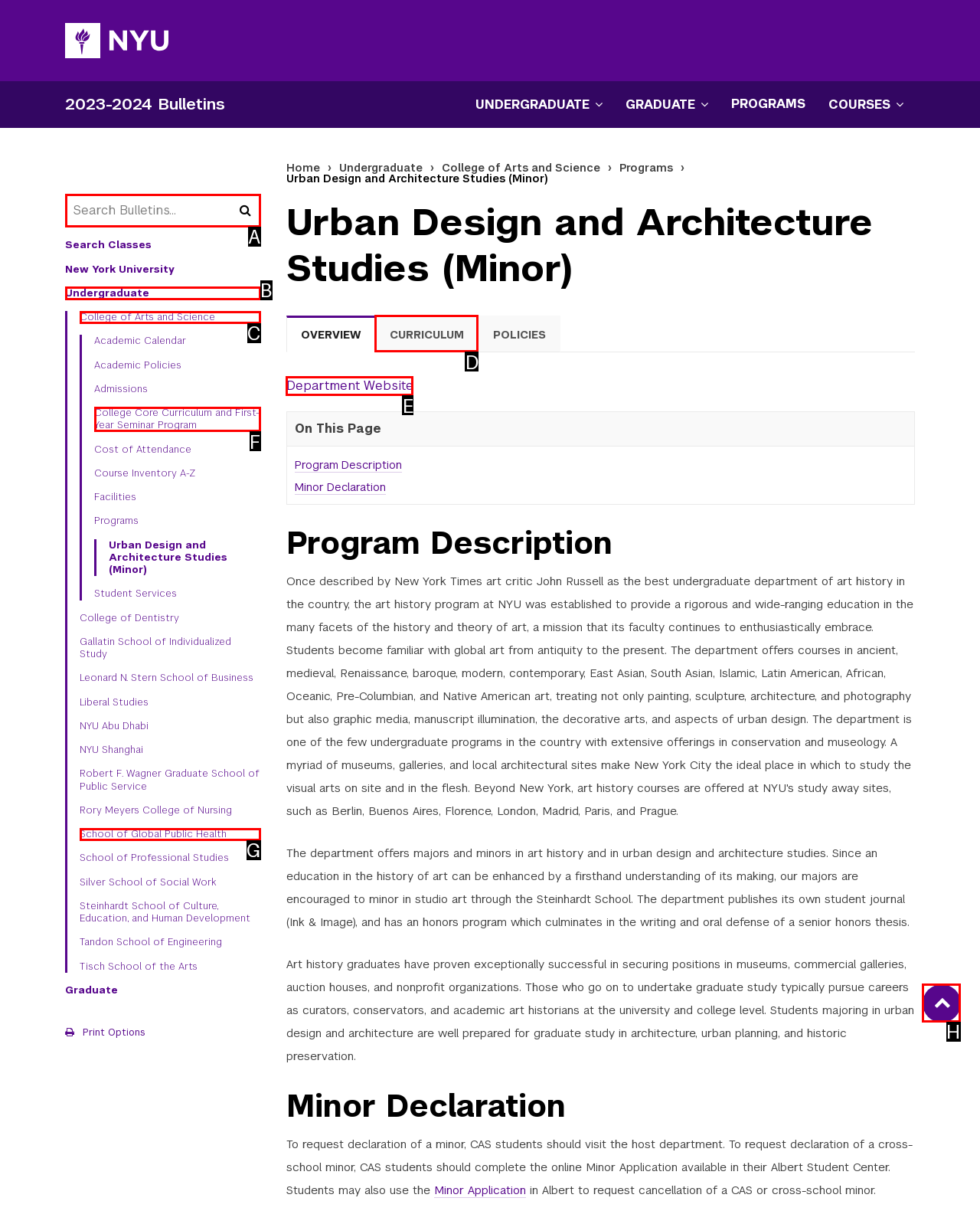Find the correct option to complete this instruction: Back to top. Reply with the corresponding letter.

H